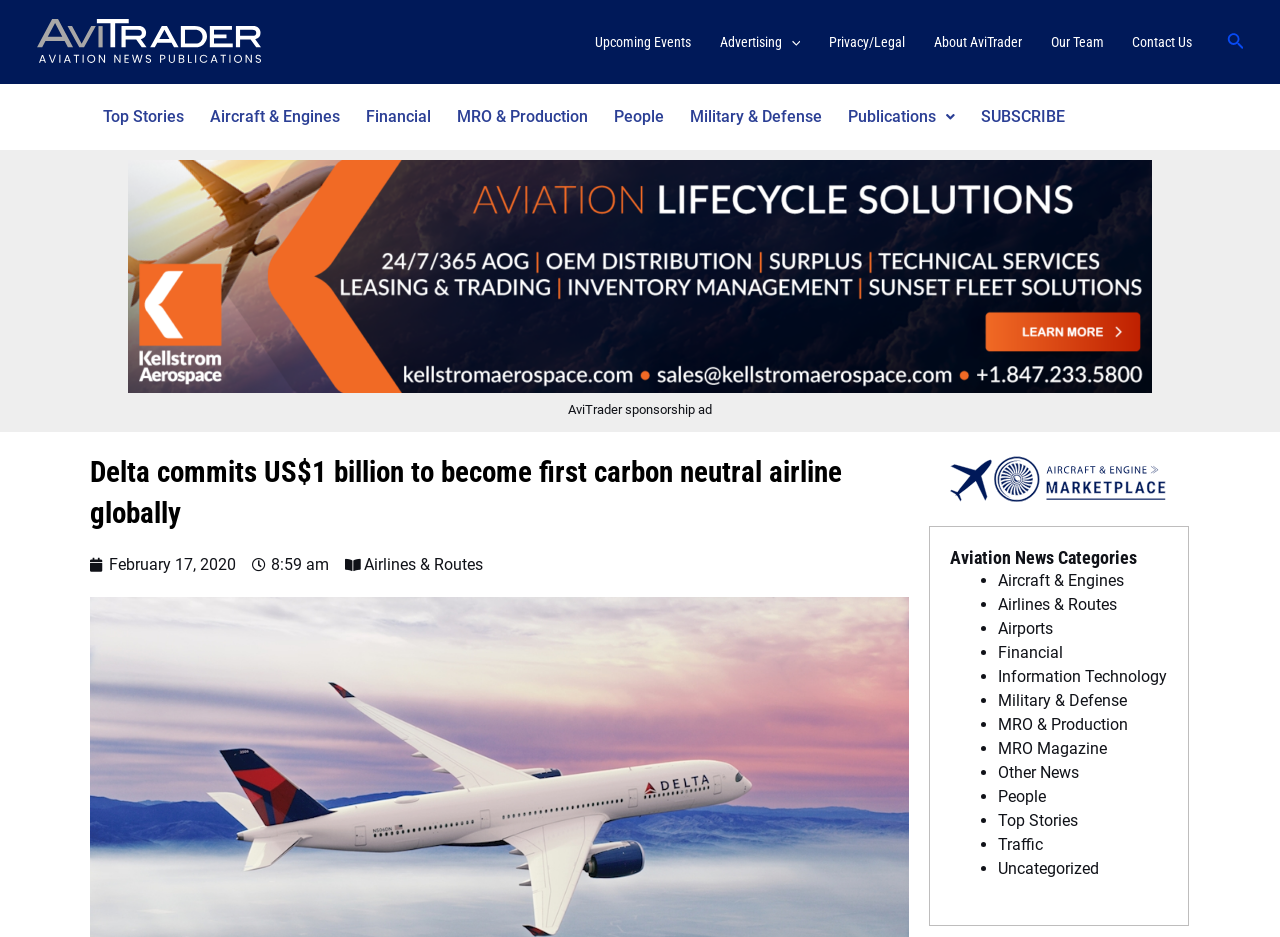Please examine the image and provide a detailed answer to the question: What categories of news are available on this website?

The webpage has a section titled 'Aviation News Categories' that lists multiple categories of news, including Aircraft & Engines, Airlines & Routes, Airports, Financial, and more. This indicates that the website provides news in various categories related to aviation.